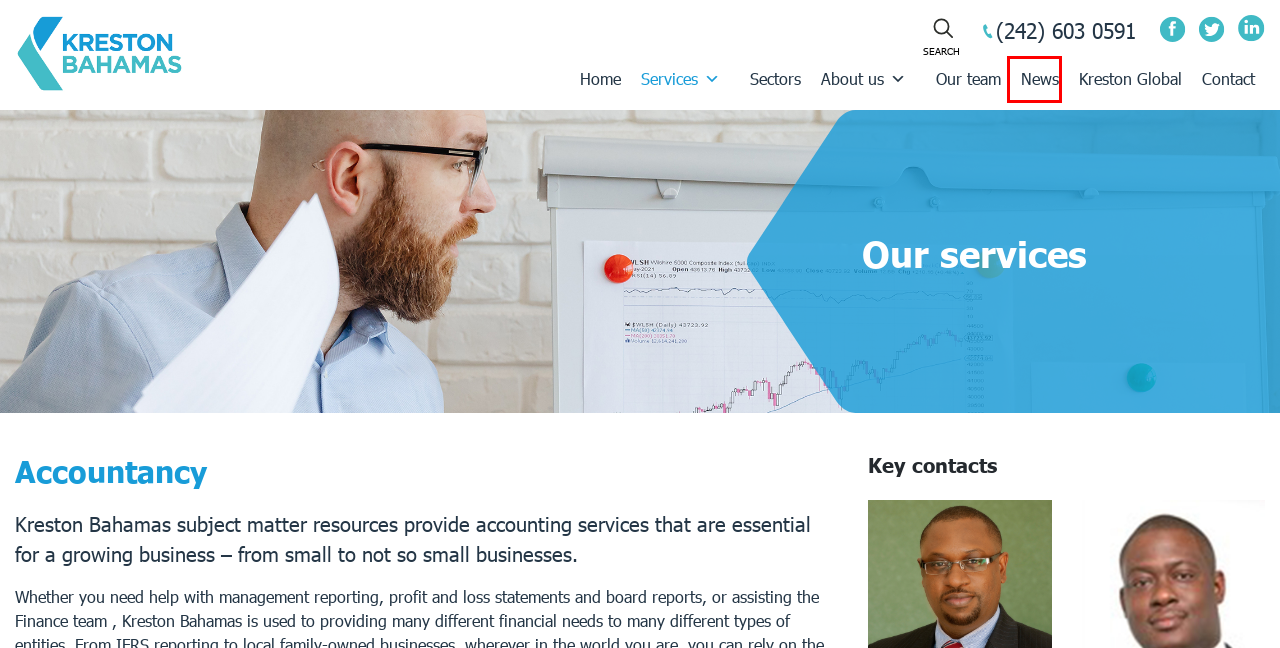Examine the screenshot of a webpage with a red rectangle bounding box. Select the most accurate webpage description that matches the new webpage after clicking the element within the bounding box. Here are the candidates:
A. Kreston Global - Kreston Bahamas
B. About us - Kreston Bahamas
C. Sean I. Rolle - Kreston Bahamas
D. Pretino P. Albury - Kreston Bahamas
E. Sectors - Kreston Bahamas
F. Our services - Kreston Bahamas
G. Contact us - Kreston Bahamas
H. News - Kreston Bahamas

H